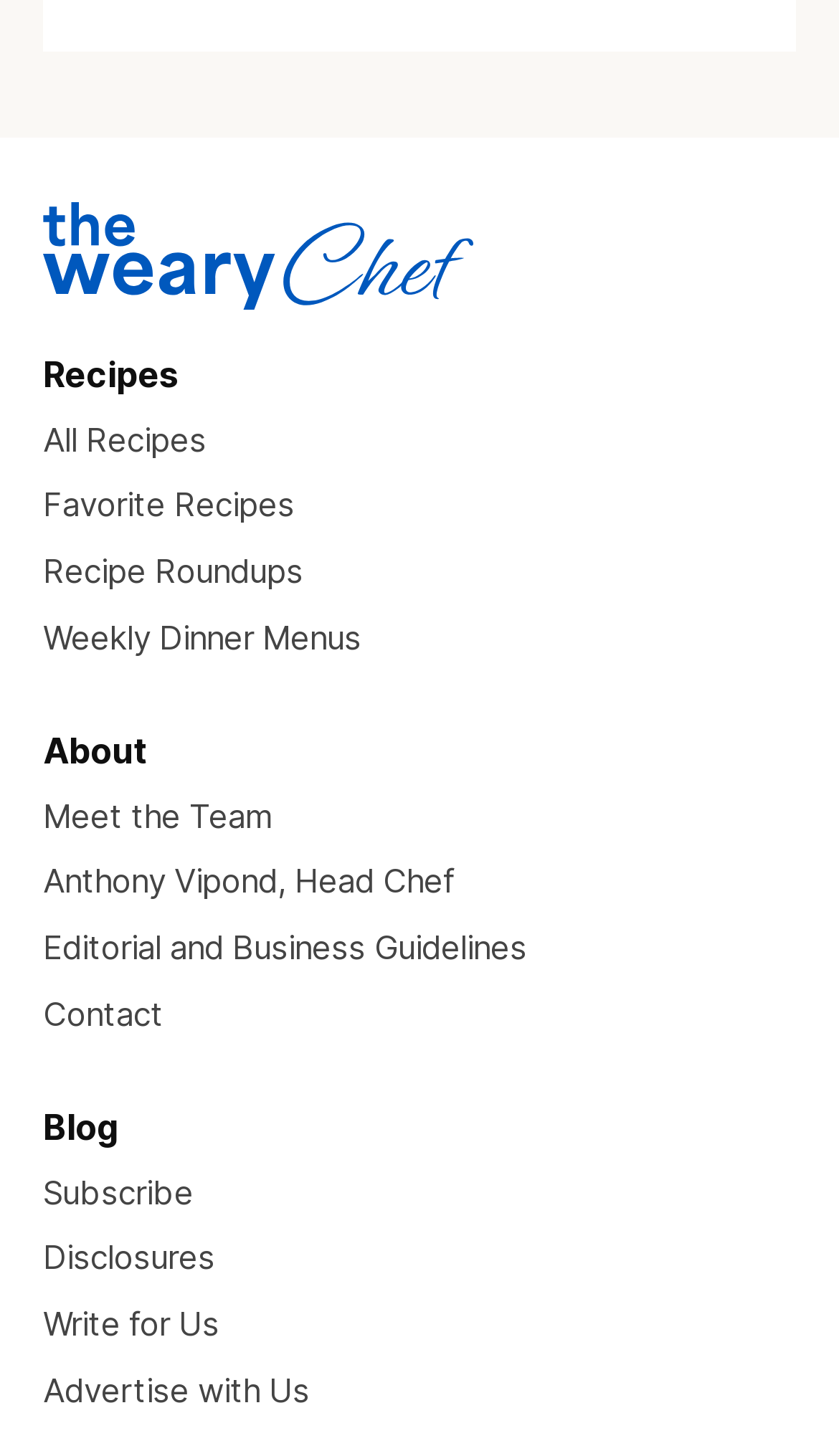How many main sections are on the webpage?
Please give a detailed and thorough answer to the question, covering all relevant points.

The webpage can be divided into three main sections: Recipes, About, and Blog. Each section has its own set of menu items and links.